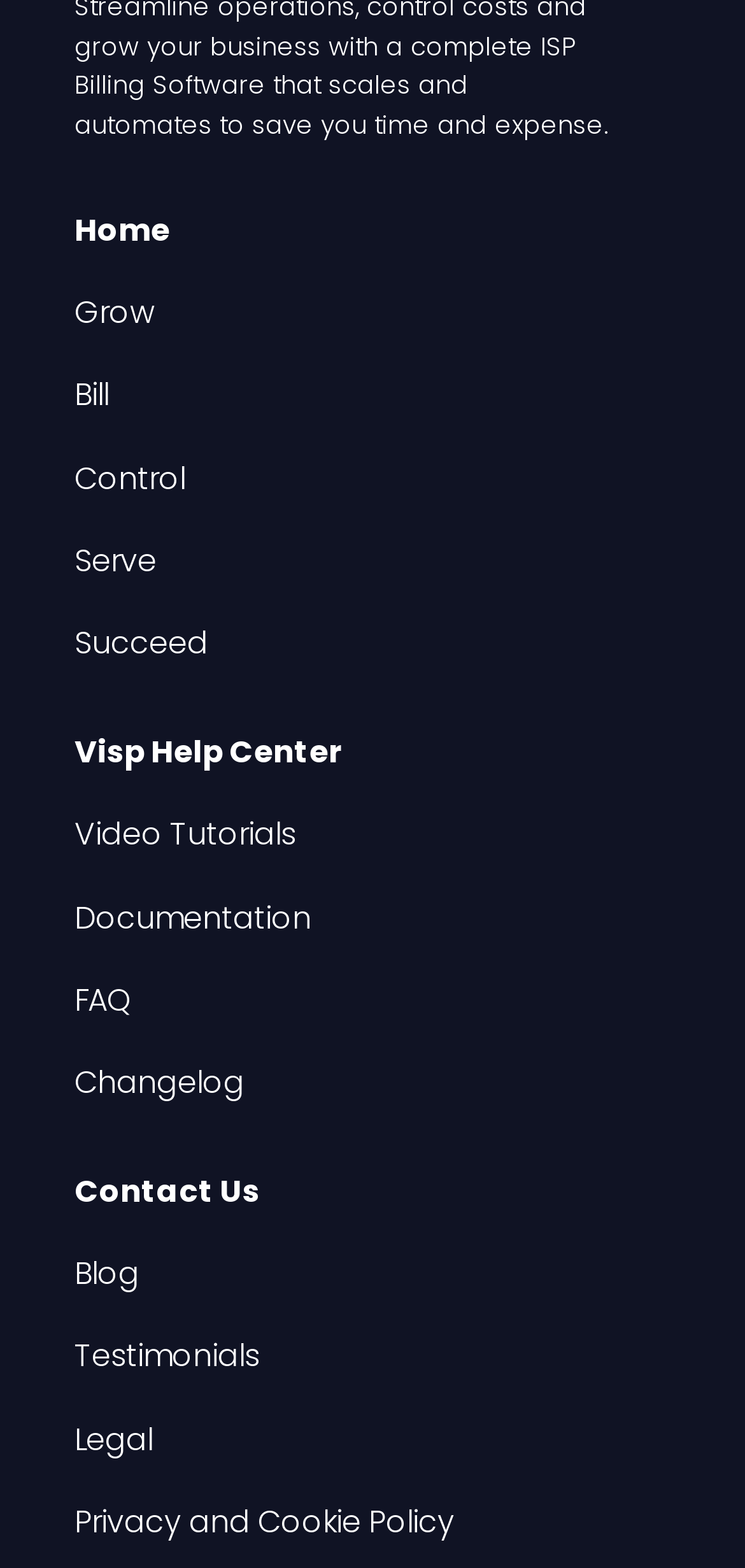Answer the question below in one word or phrase:
How many static text elements are there on the webpage?

2